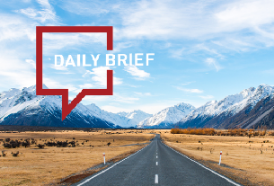Create an exhaustive description of the image.

The image features a picturesque landscape showcasing a scenic road that stretches toward majestic mountains under a vast, blue sky. Golden grasses line the edges of the road, leading the viewer's eye toward the snow-capped peaks in the background. Overlaying this beautiful backdrop is a bold graphic element that reads "DAILY BRIEF," presented in a modern, red speech bubble design. This visual beautifully captures the essence of exploration and adventure, suggesting a connection to travel content or updates relevant to current events, particularly in Northern or mountainous regions. The composition conveys a sense of openness and possibility, inviting viewers to stay informed about notable journeys and experiences.